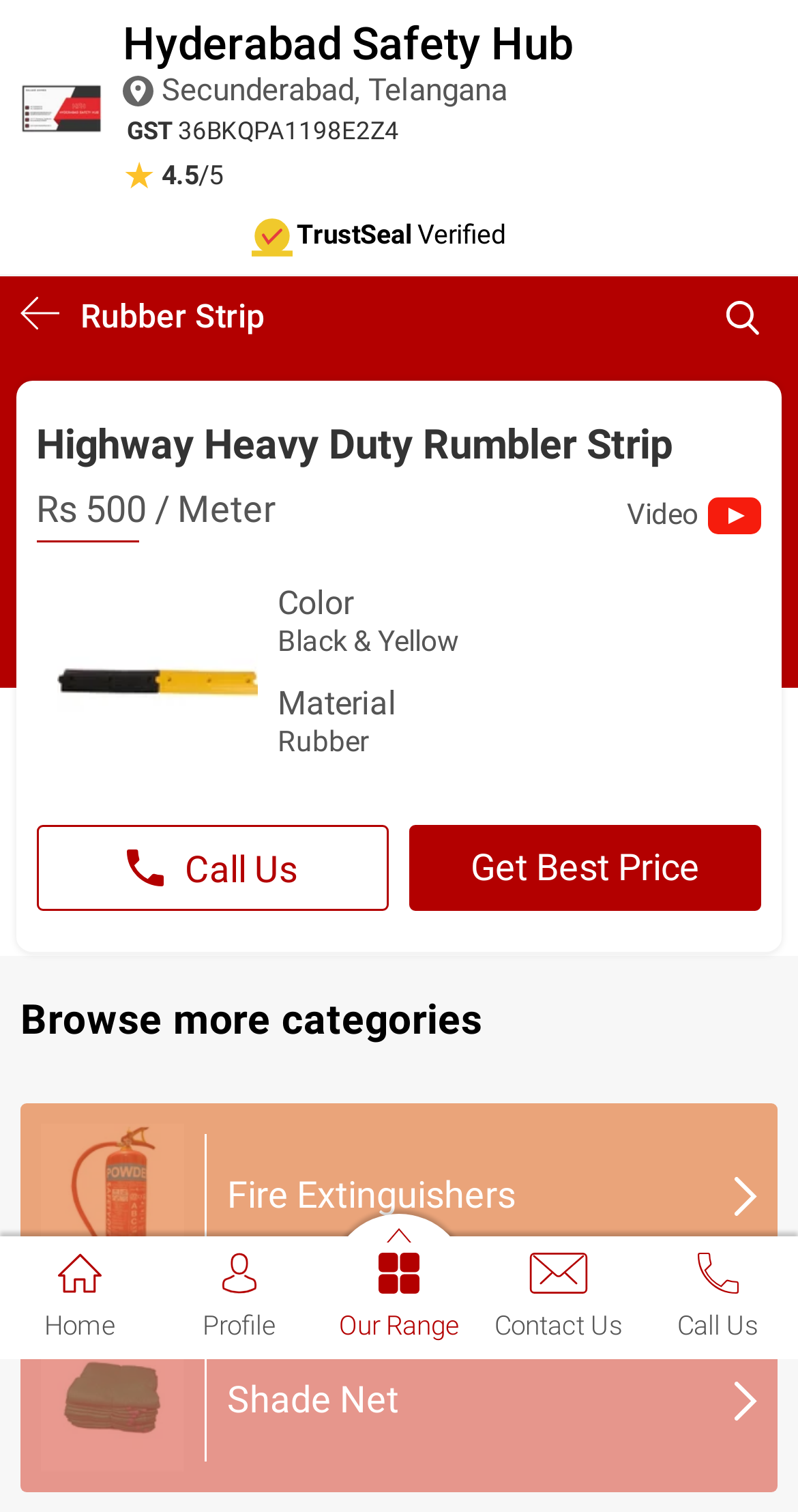Specify the bounding box coordinates of the area that needs to be clicked to achieve the following instruction: "Browse more categories".

[0.026, 0.633, 1.0, 0.717]